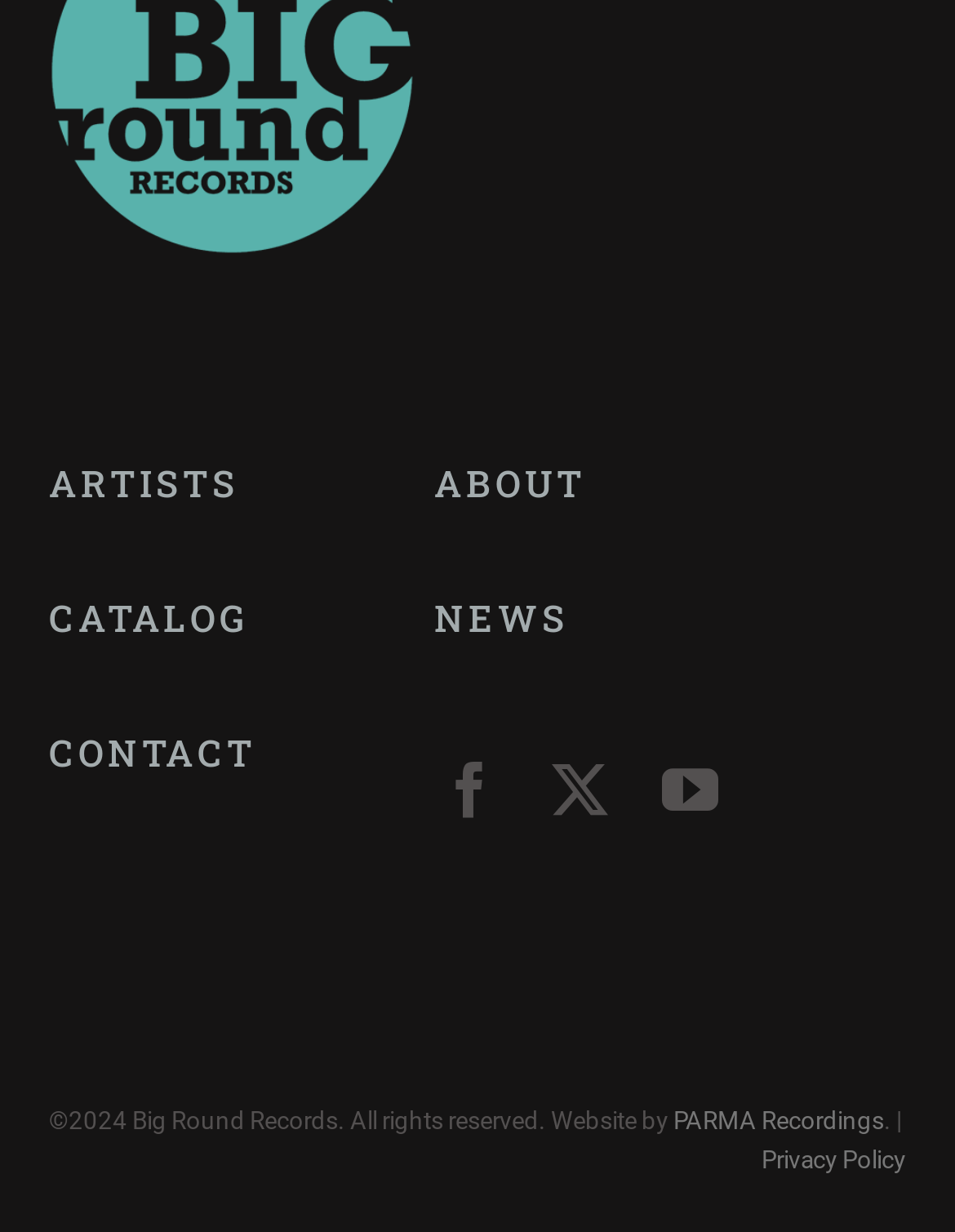Answer the question using only a single word or phrase: 
How many main navigation links are there?

4